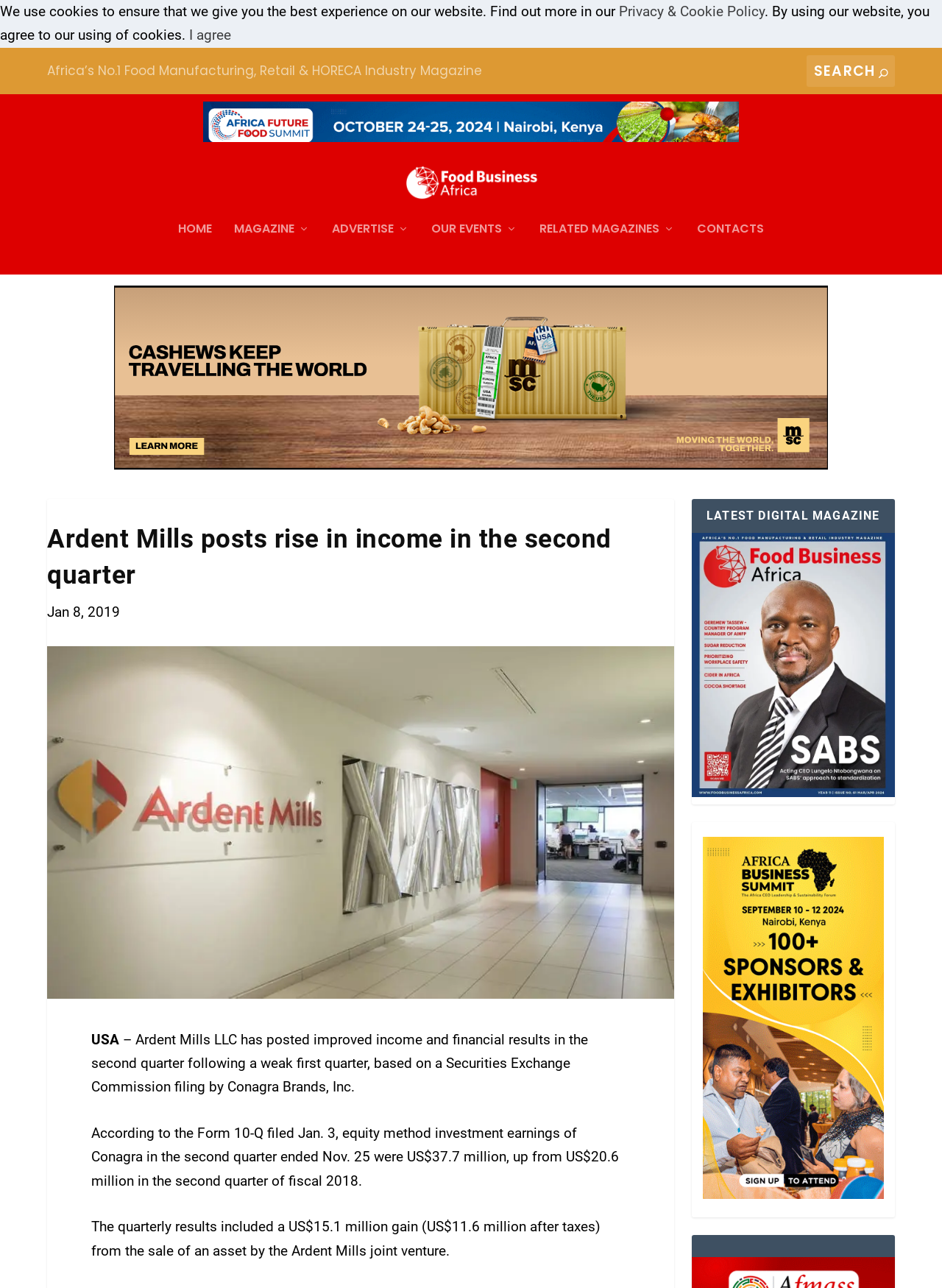Please specify the bounding box coordinates of the clickable section necessary to execute the following command: "Go to the home page".

[0.189, 0.158, 0.225, 0.198]